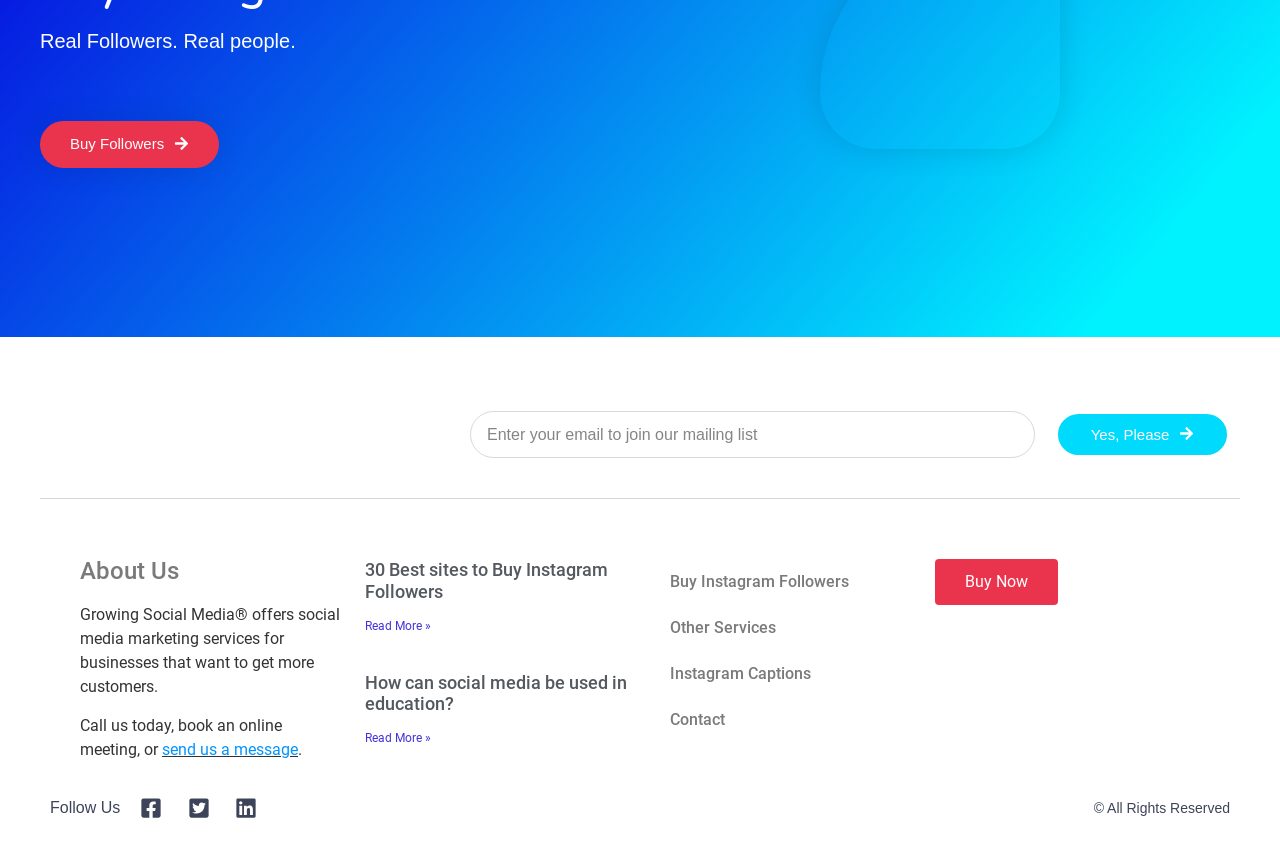Locate the coordinates of the bounding box for the clickable region that fulfills this instruction: "Enter email".

[0.367, 0.481, 0.809, 0.535]